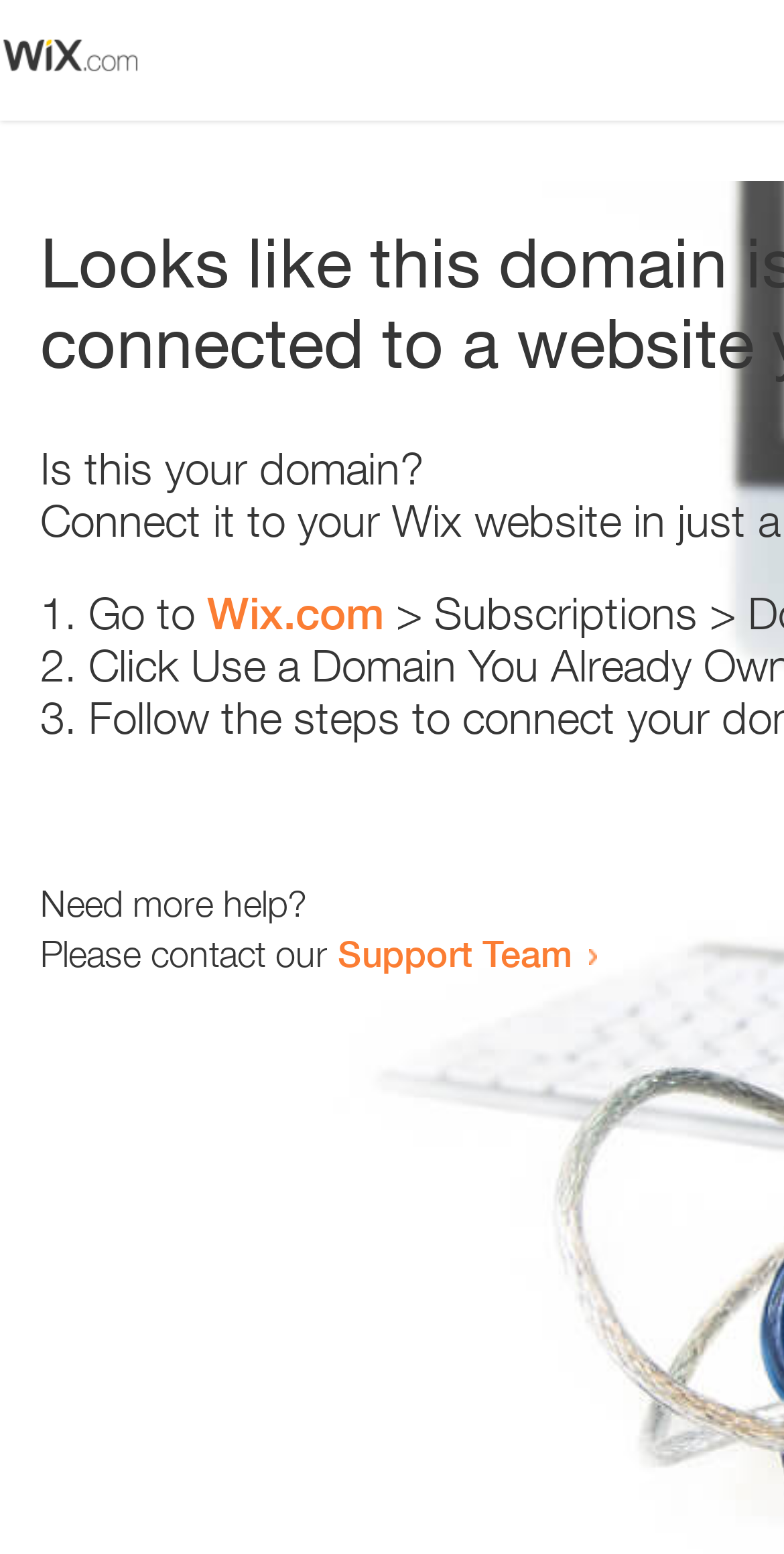Please provide a one-word or short phrase answer to the question:
What is the URL mentioned in the webpage?

Wix.com